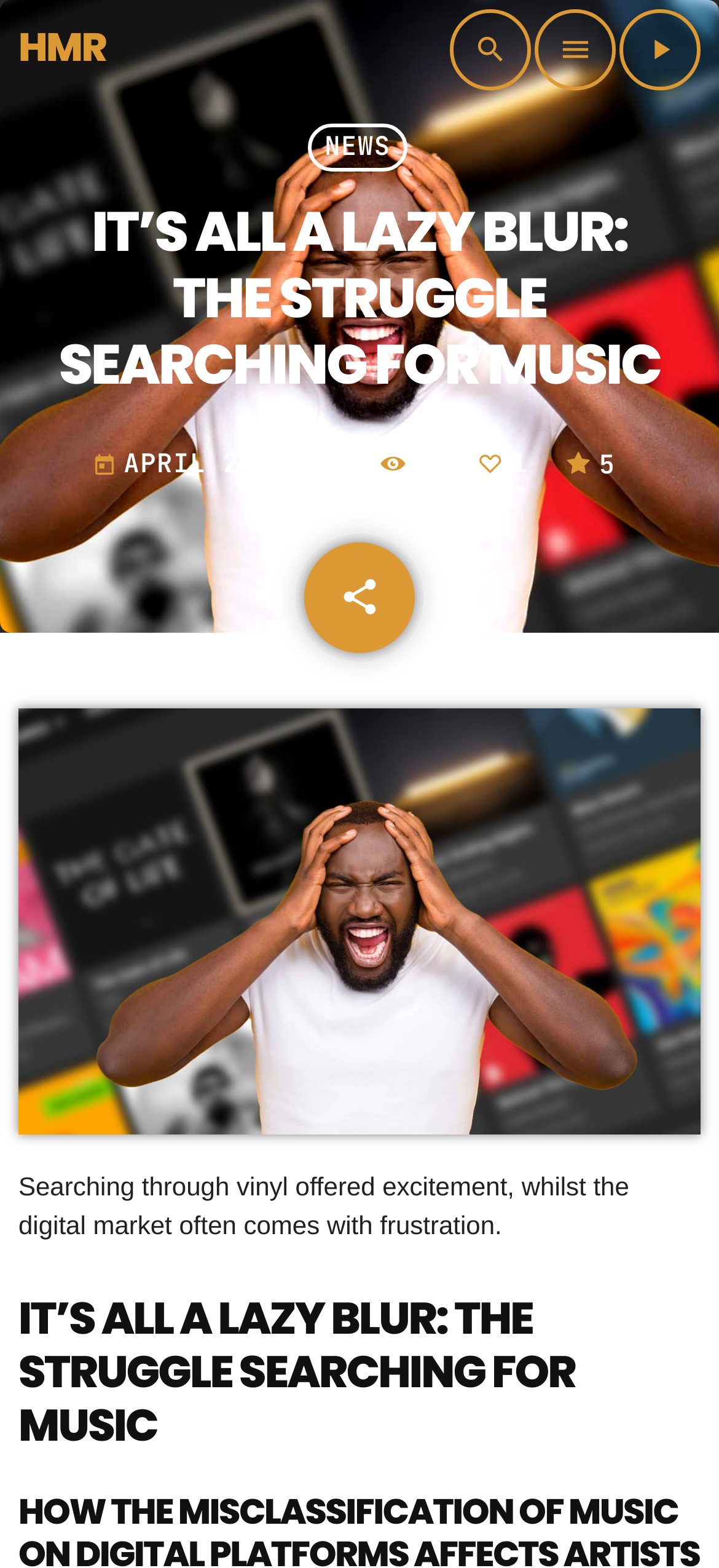What is the purpose of the 'share' button?
Analyze the image and provide a thorough answer to the question.

I inferred the purpose of the 'share' button by its location and content, which is a common pattern in webpages to allow users to share the content with others.